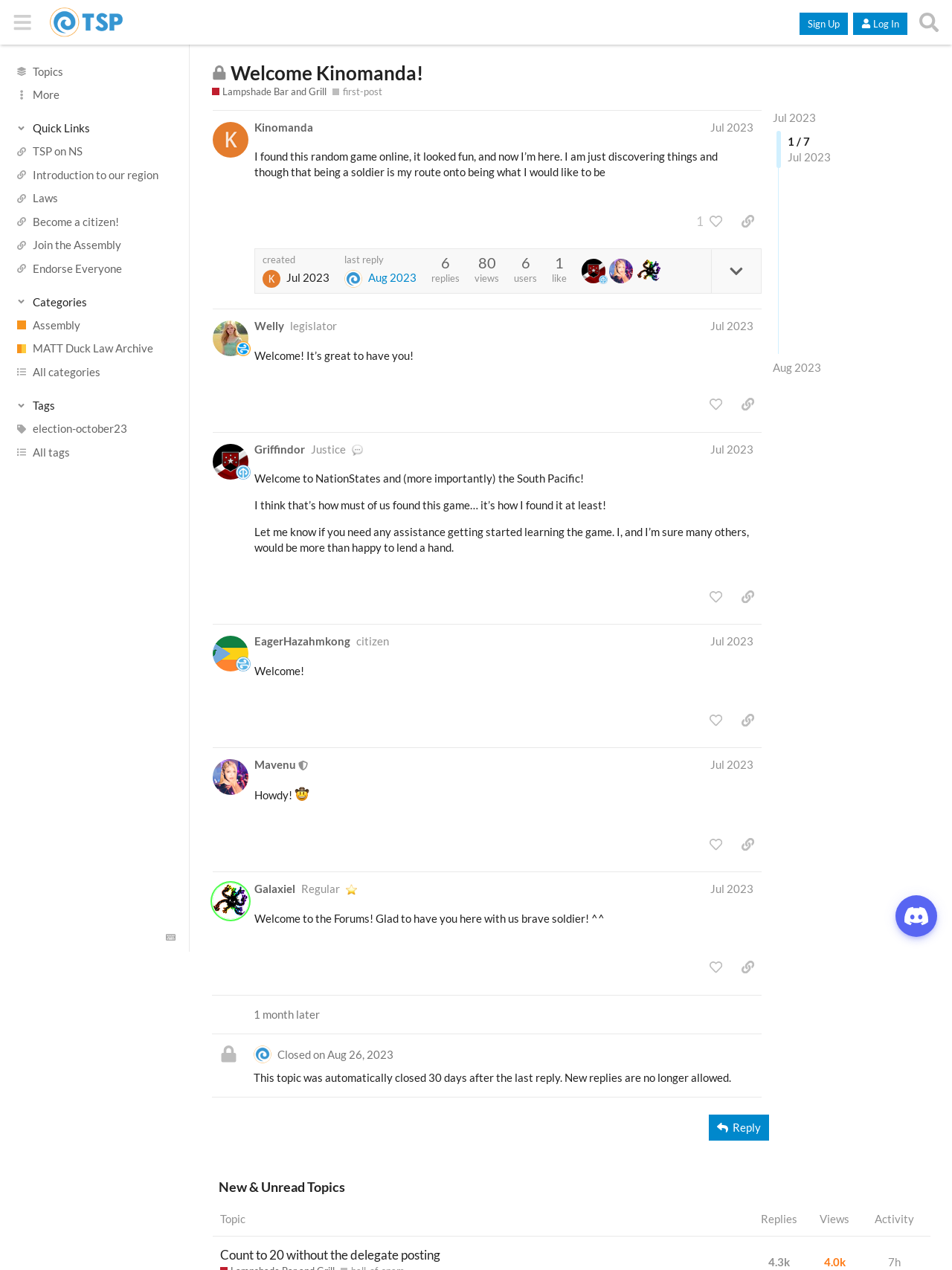Identify the bounding box coordinates for the UI element that matches this description: "name="form_fields[email]" placeholder="Email"".

None